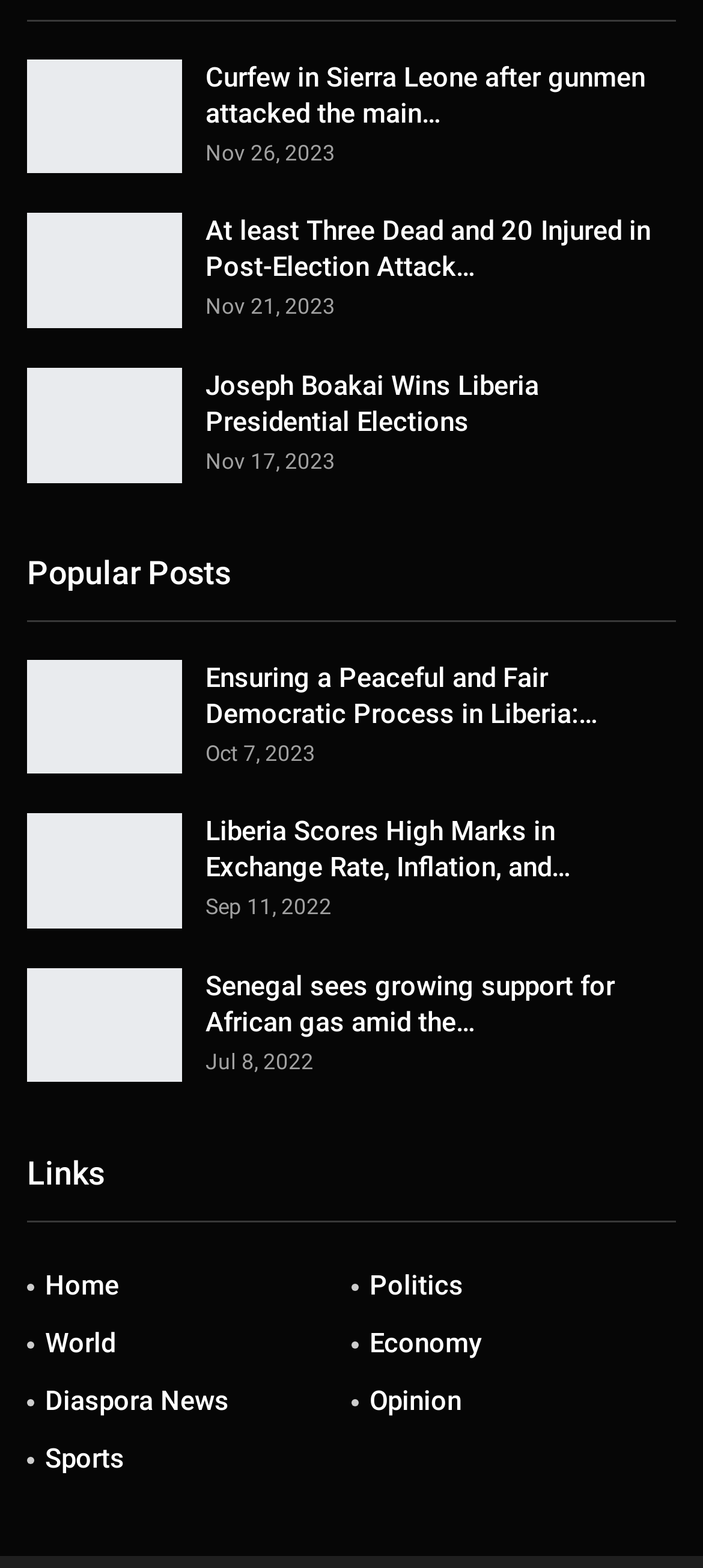Please determine the bounding box coordinates of the element's region to click for the following instruction: "Click on the link about Curfew in Sierra Leone".

[0.292, 0.039, 0.918, 0.082]